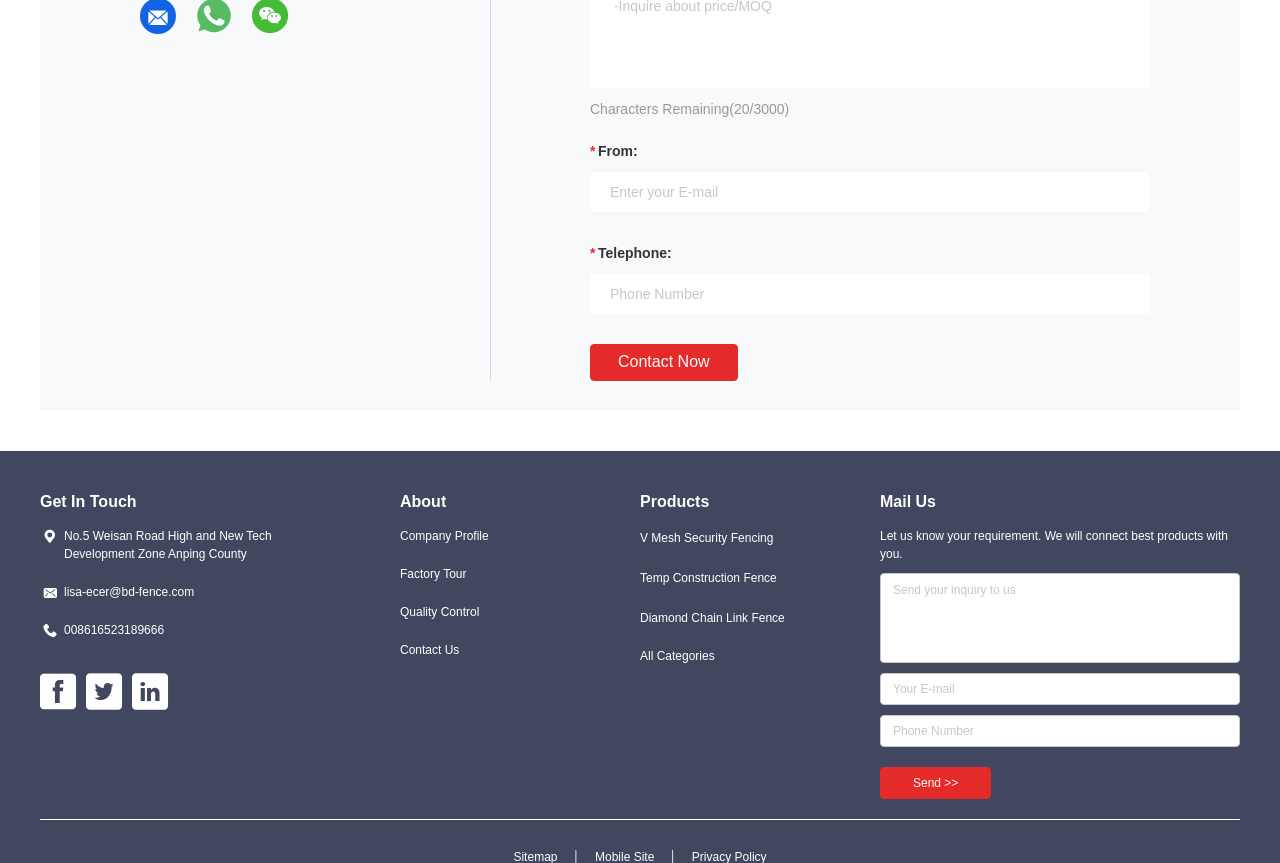Can you give a comprehensive explanation to the question given the content of the image?
What type of products does the company offer?

The links under the 'Products' heading, such as 'V Mesh Security Fencing', 'Temp Construction Fence', and 'Diamond Chain Link Fence', suggest that the company offers various types of fencing products.